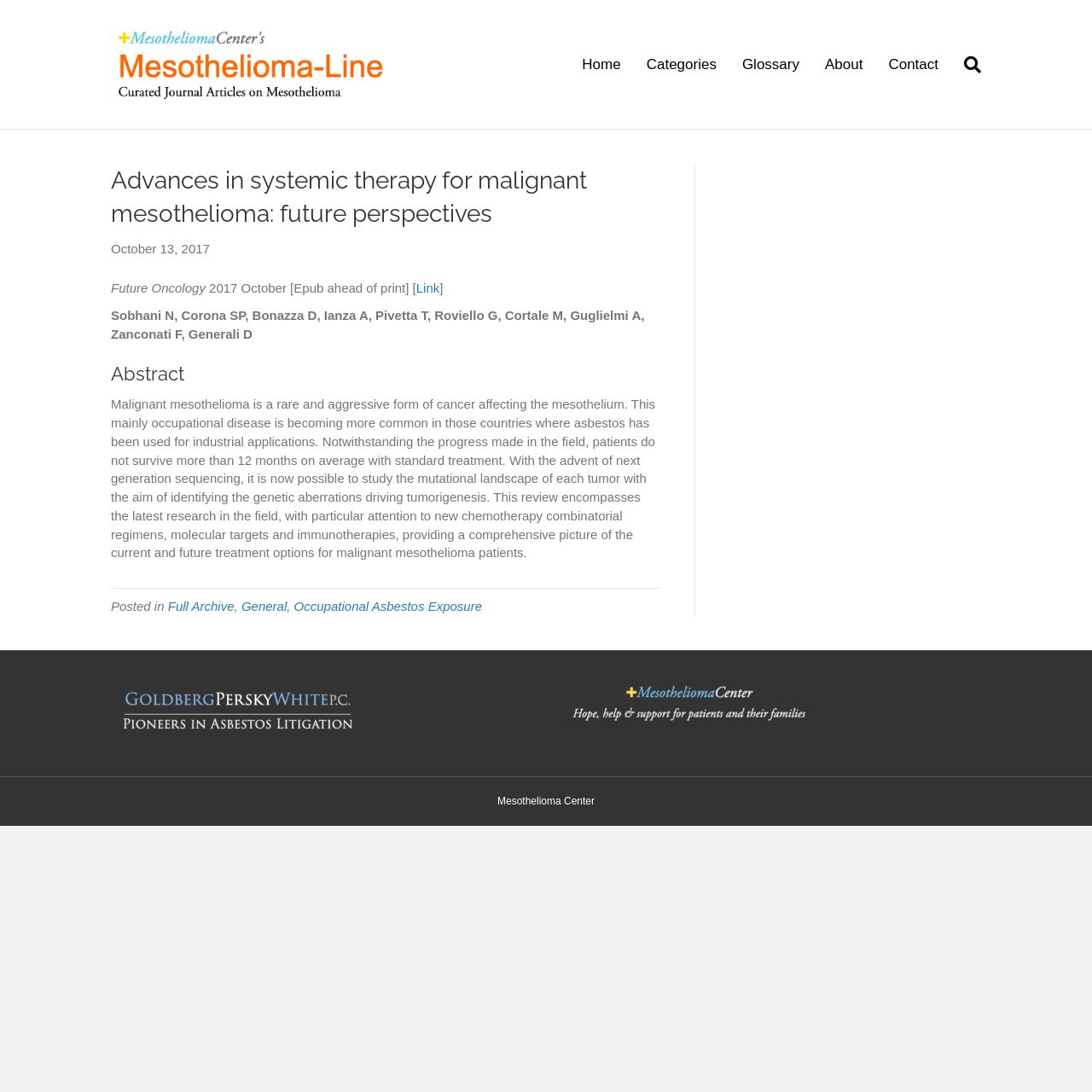Can you extract the primary headline text from the webpage?

Advances in systemic therapy for malignant mesothelioma: future perspectives